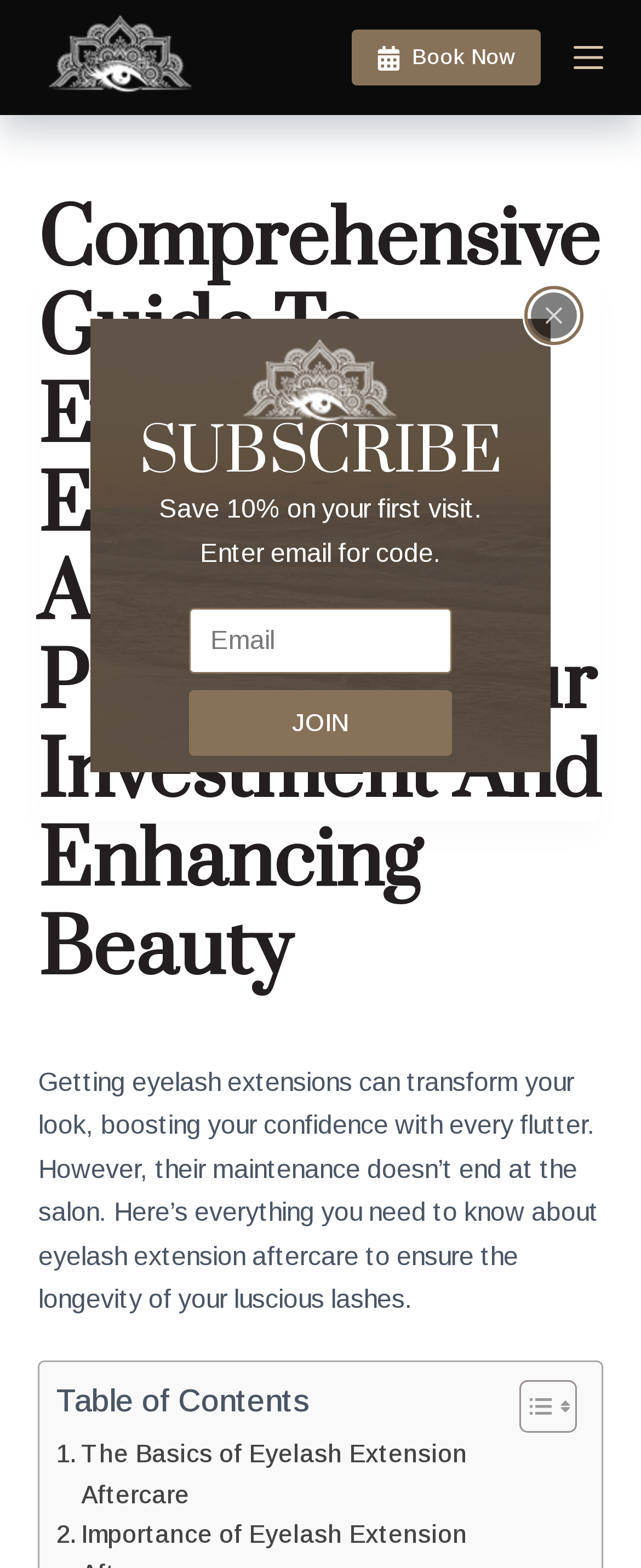Identify the bounding box coordinates for the element that needs to be clicked to fulfill this instruction: "Open the menu". Provide the coordinates in the format of four float numbers between 0 and 1: [left, top, right, bottom].

None